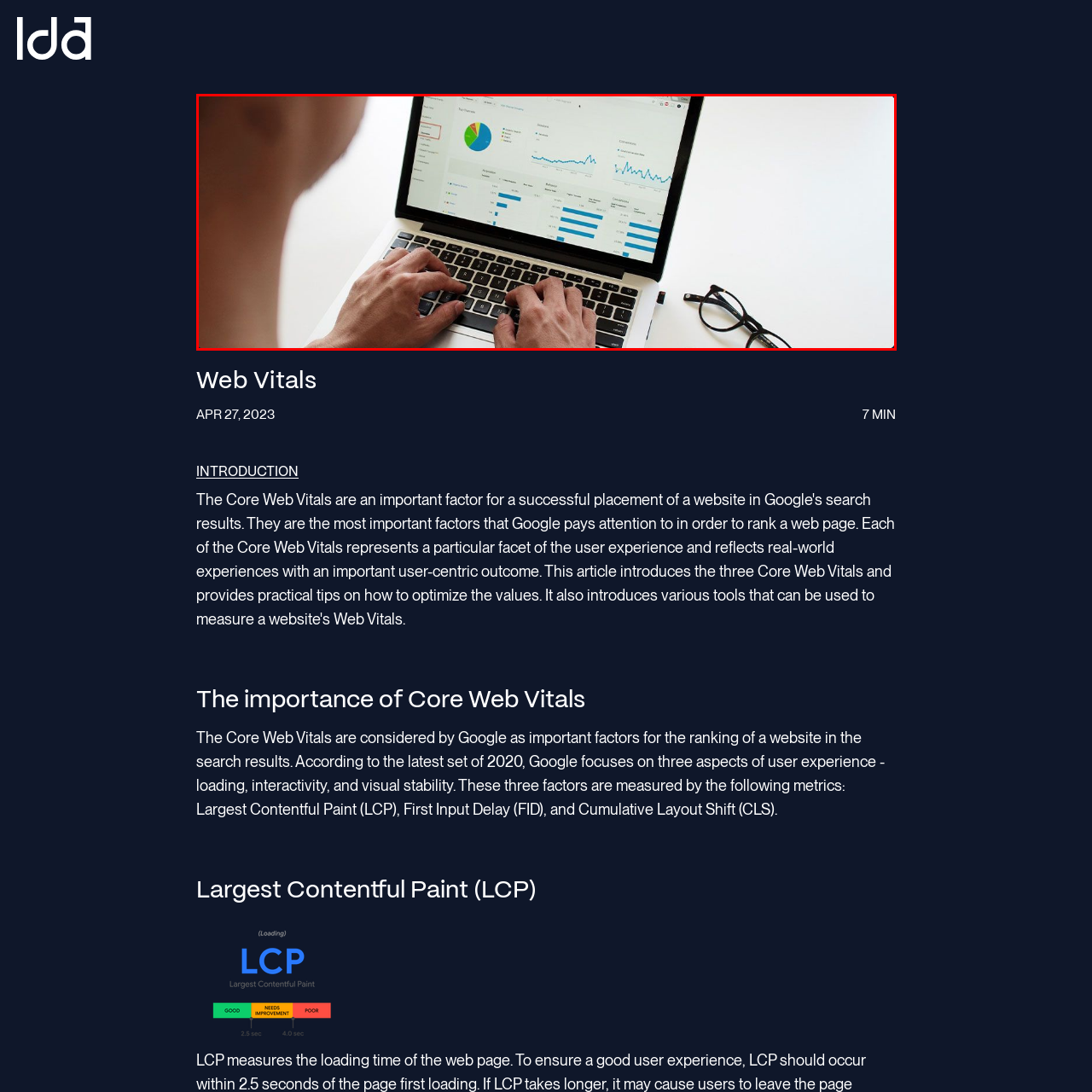Thoroughly describe the scene captured inside the red-bordered image.

The image captures a person engaged in analyzing data on a laptop. Close-up shots of their hands reveal active use of the keyboard, suggesting that they are inputting or manipulating information. The screen displays a dashboard filled with various graphical representations of data, including a colorful pie chart and line graphs, illustrating metrics over time. These visual indicators suggest a focus on data analysis, possibly related to website performance or user engagement statistics. Near the laptop, a pair of glasses rests on the desk, hinting at an environment conducive to detailed work. This scene likely reflects the importance of analytics in decision-making, particularly in relation to Web Vitals and user experience metrics.